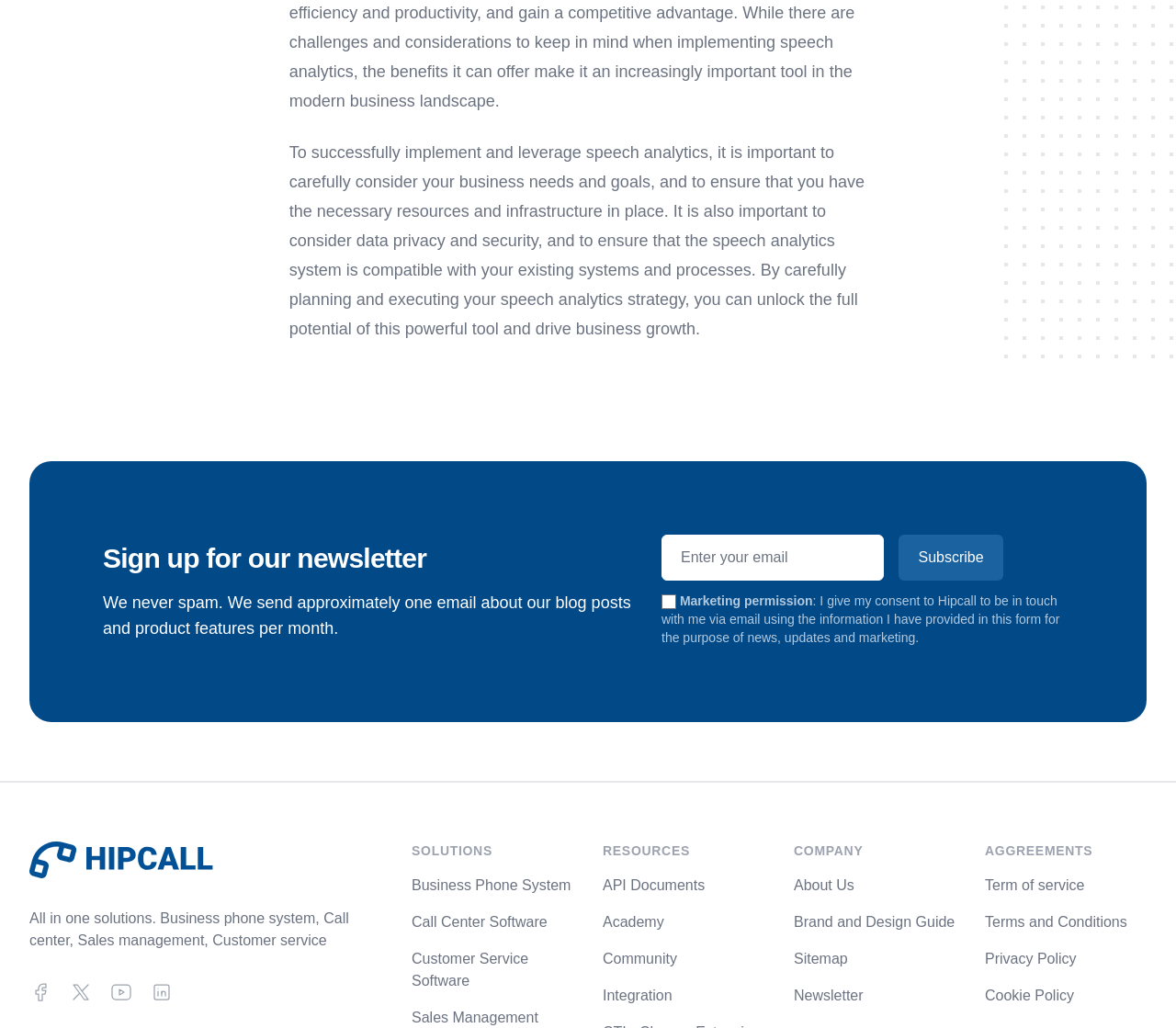Find and indicate the bounding box coordinates of the region you should select to follow the given instruction: "Subscribe to the newsletter".

[0.764, 0.52, 0.853, 0.565]